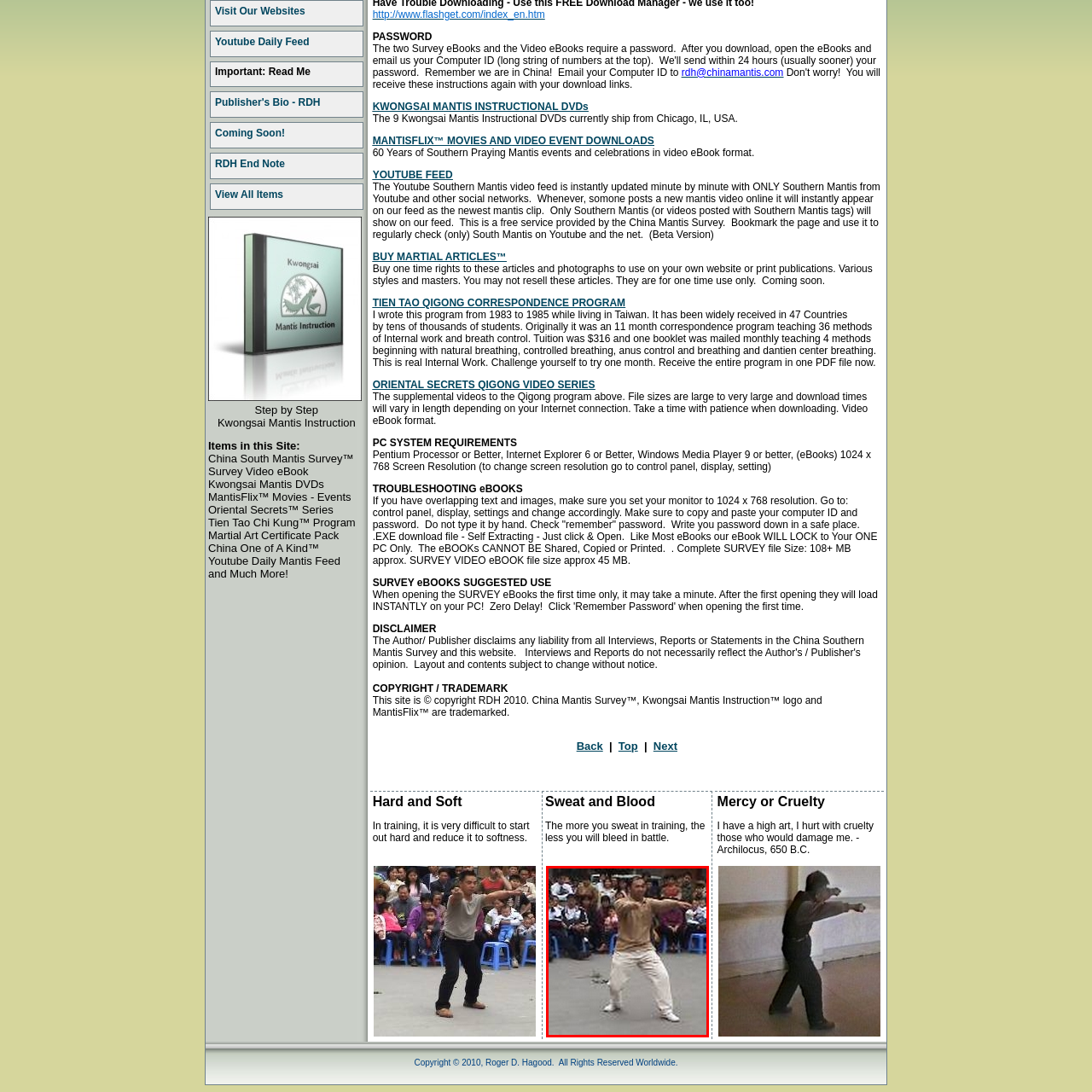Refer to the image within the red outline and provide a one-word or phrase answer to the question:
What is the audience doing in the background?

observing